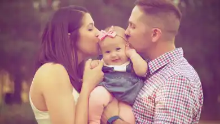Where is the family portrait taken?
Based on the image content, provide your answer in one word or a short phrase.

Outdoor